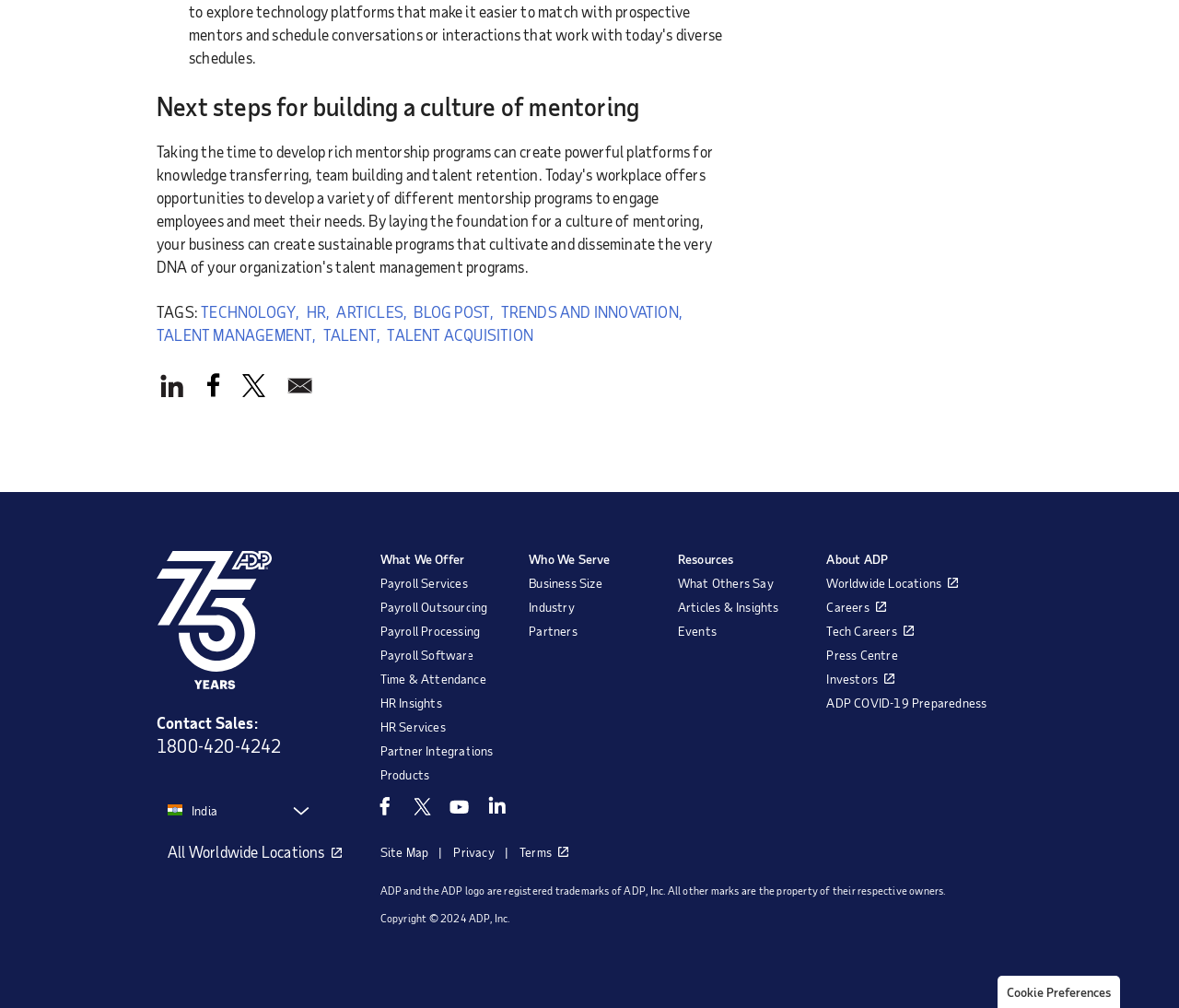Can you give a detailed response to the following question using the information from the image? What is the phone number for Contact Sales?

The phone number for Contact Sales is 1800-420-4242, as indicated by the link '1800-420-4242' below the 'Contact Sales:' text.